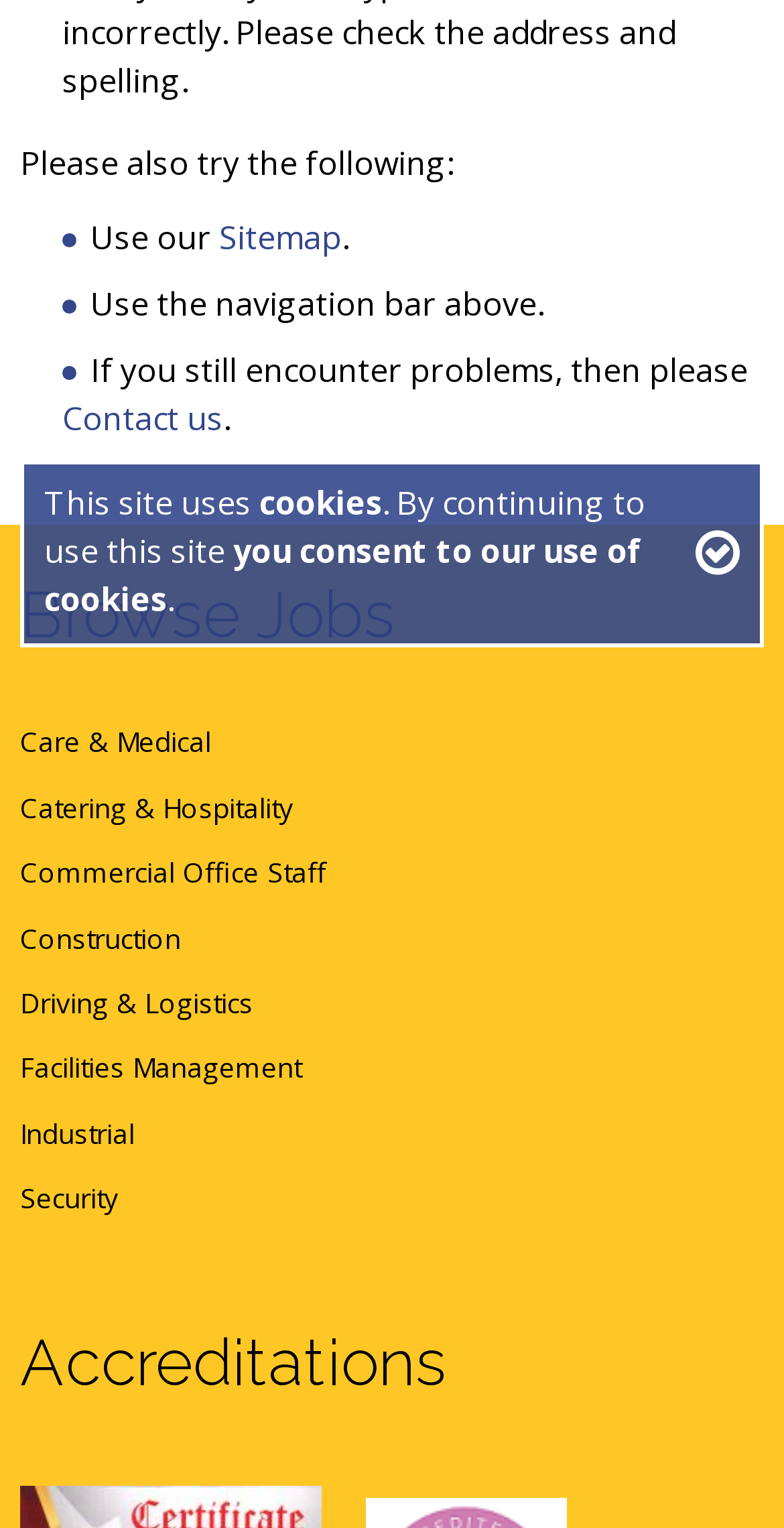Locate the UI element that matches the description Driving & Logistics in the webpage screenshot. Return the bounding box coordinates in the format (top-left x, top-left y, bottom-right x, bottom-right y), with values ranging from 0 to 1.

[0.026, 0.638, 0.323, 0.675]